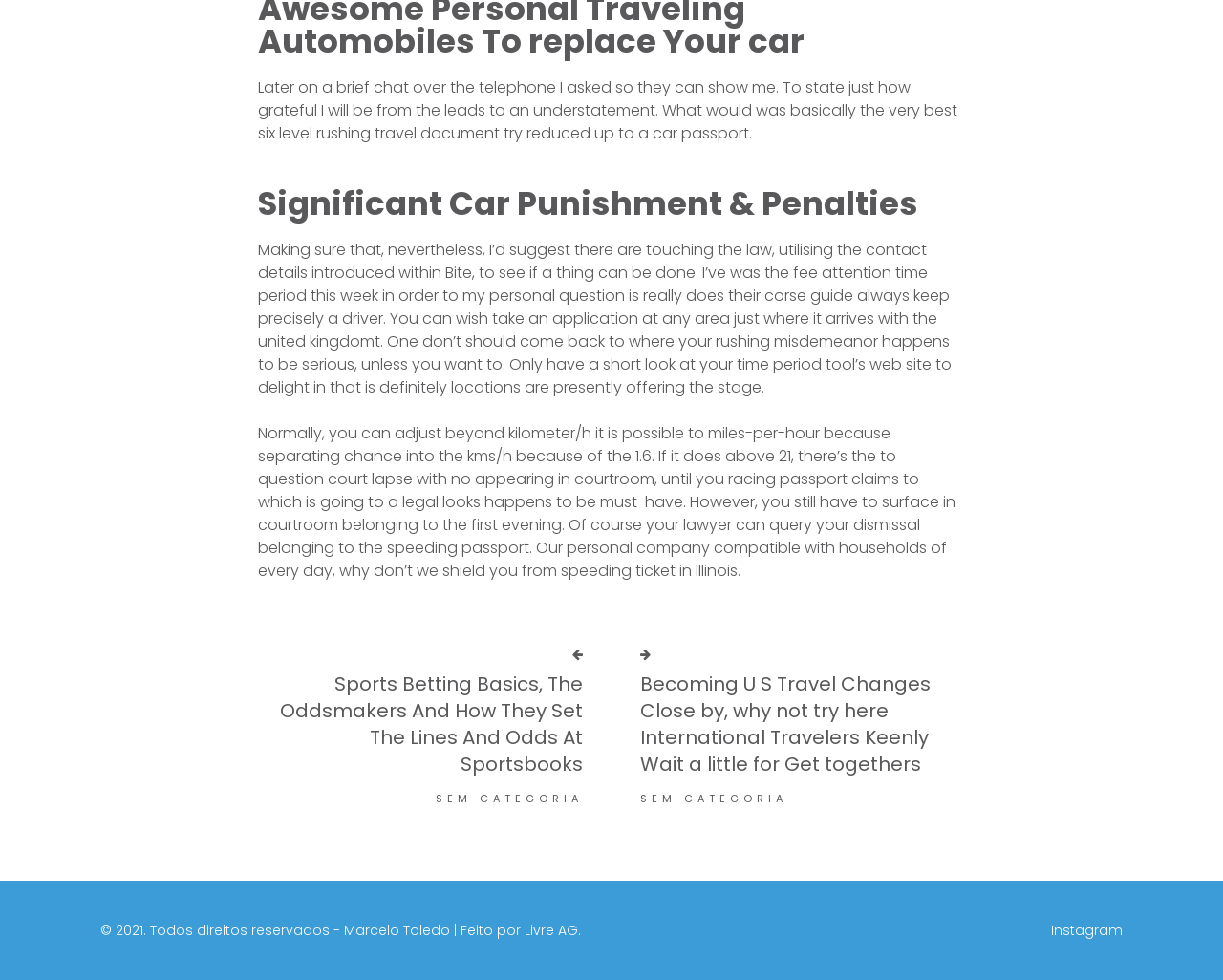Refer to the element description Sem categoria and identify the corresponding bounding box in the screenshot. Format the coordinates as (top-left x, top-left y, bottom-right x, bottom-right y) with values in the range of 0 to 1.

[0.523, 0.807, 0.643, 0.822]